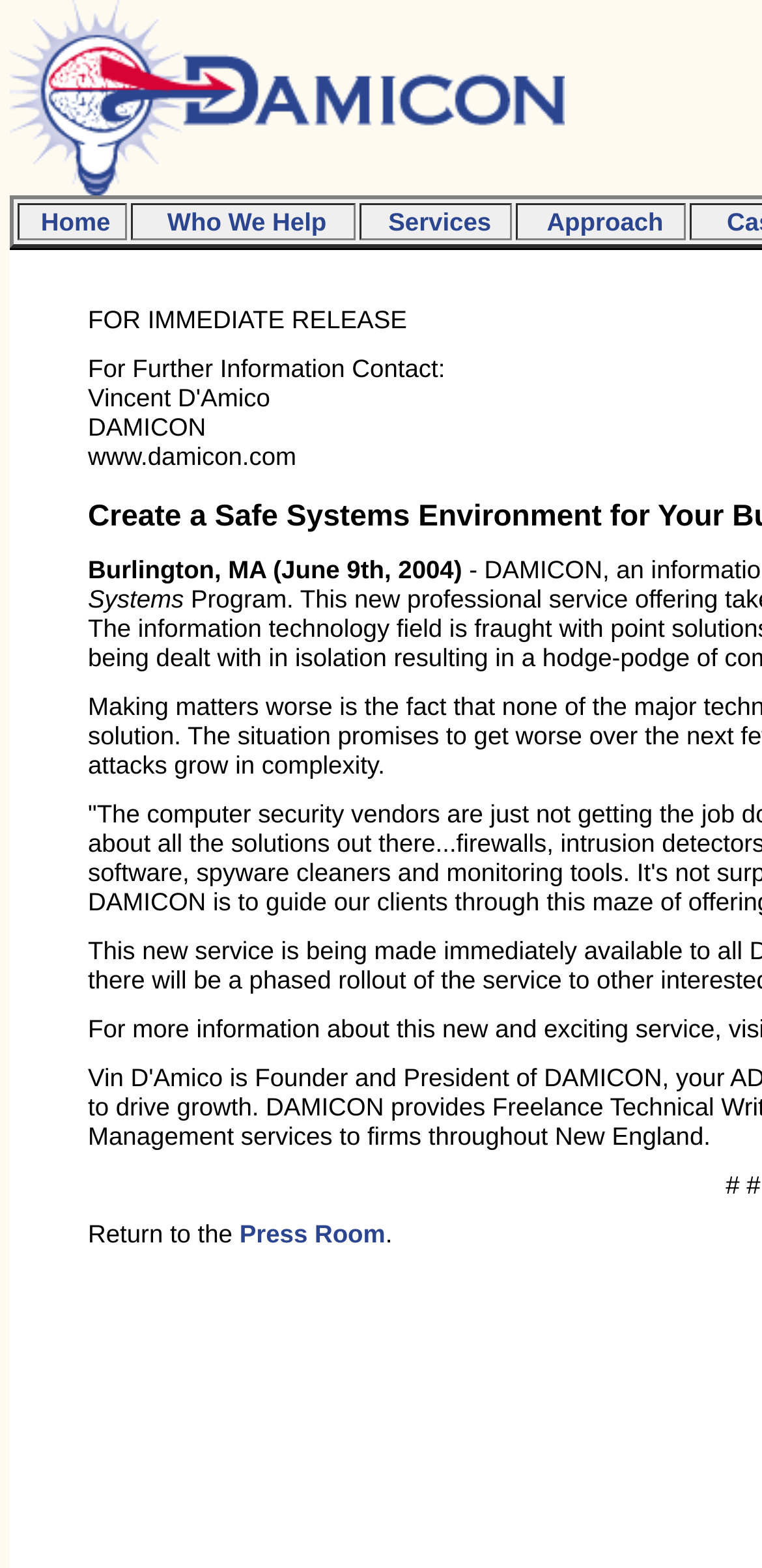Answer the question briefly using a single word or phrase: 
What is the company name mentioned in the press release?

DAMICON